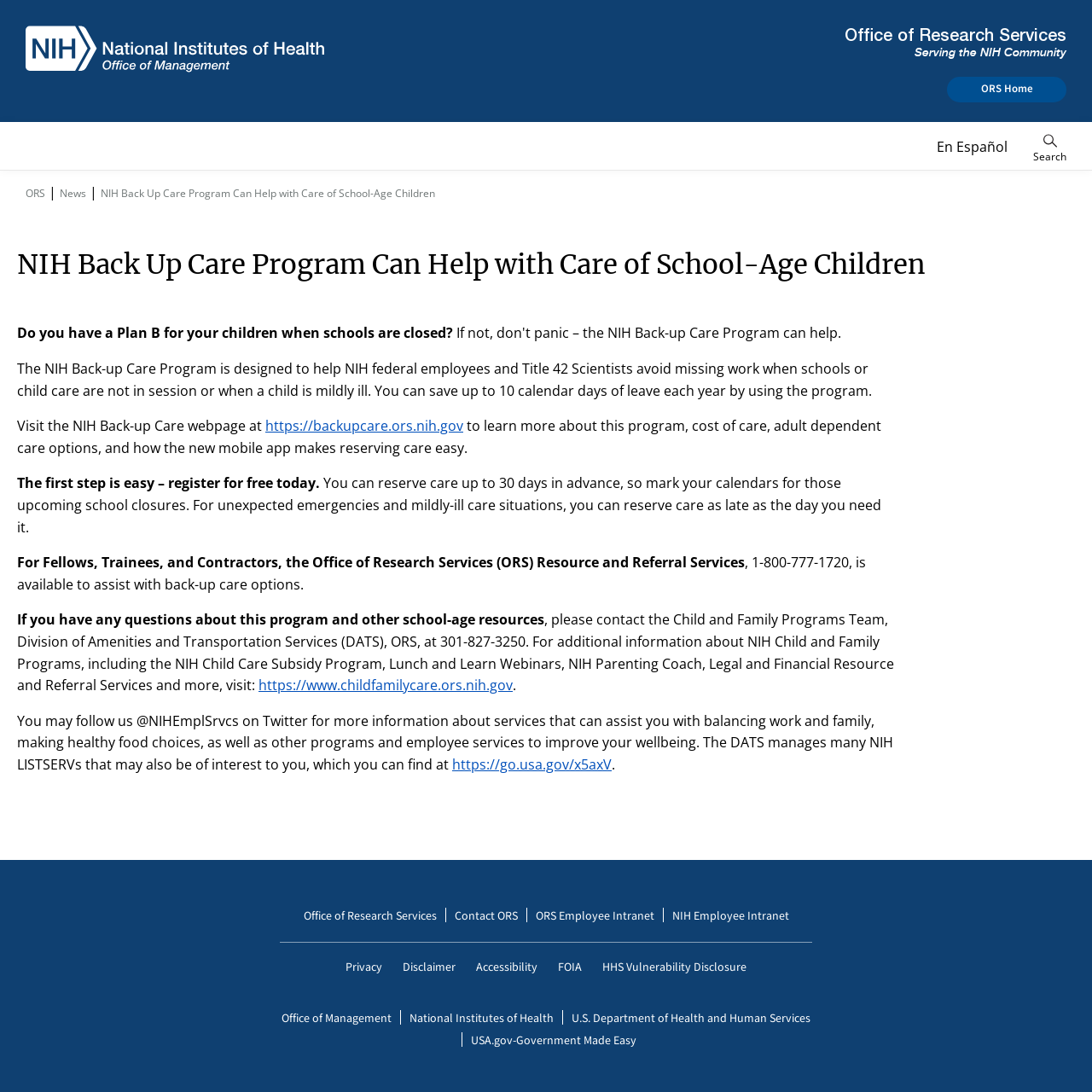Could you locate the bounding box coordinates for the section that should be clicked to accomplish this task: "Follow NIH Employee Services on Twitter".

[0.414, 0.691, 0.56, 0.709]